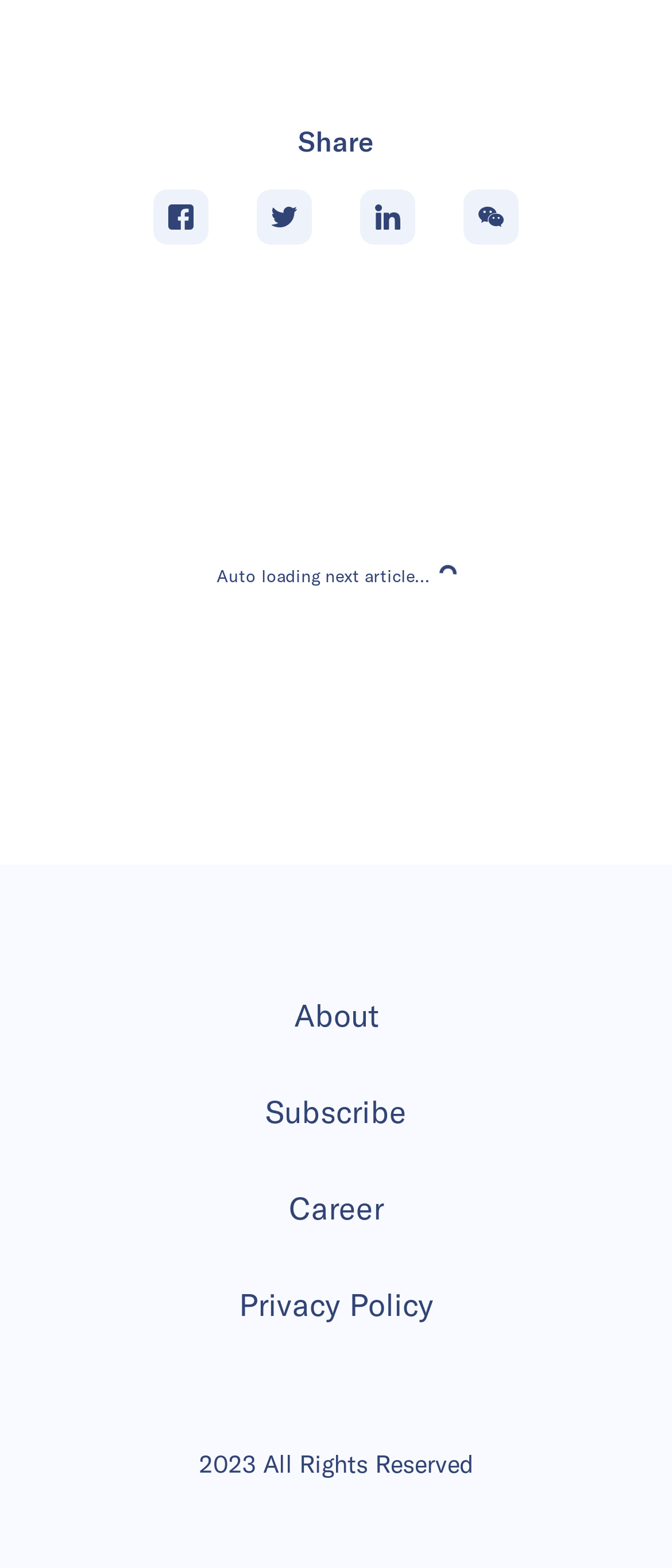What is the status of the next article loading?
Give a single word or phrase as your answer by examining the image.

Loading...